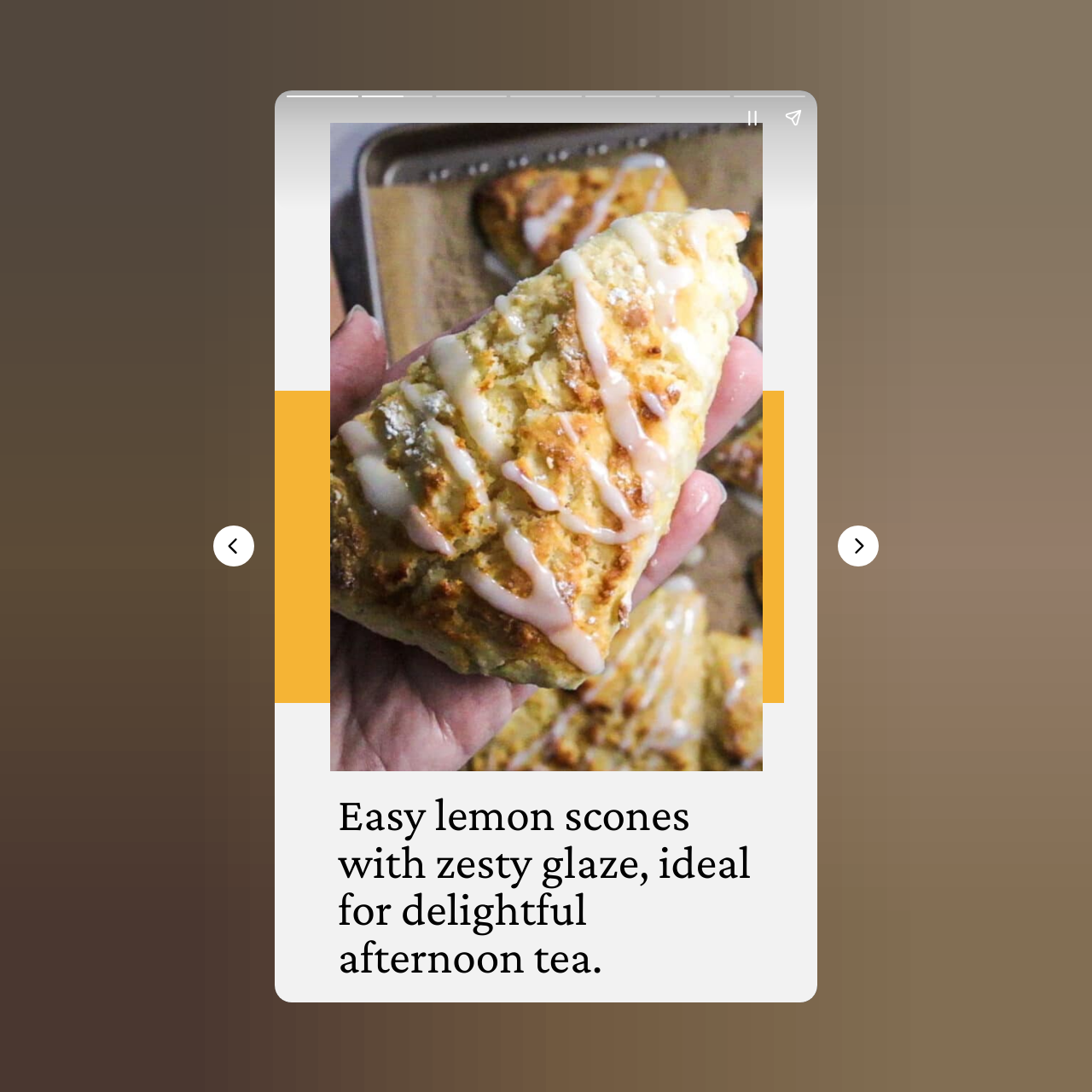What is the main topic of this webpage?
Examine the image closely and answer the question with as much detail as possible.

Based on the heading 'Easy lemon scones with zesty glaze, ideal for delightful afternoon tea.' and the image of a lemon scone with lemon glaze, it is clear that the main topic of this webpage is lemon glazed scones.